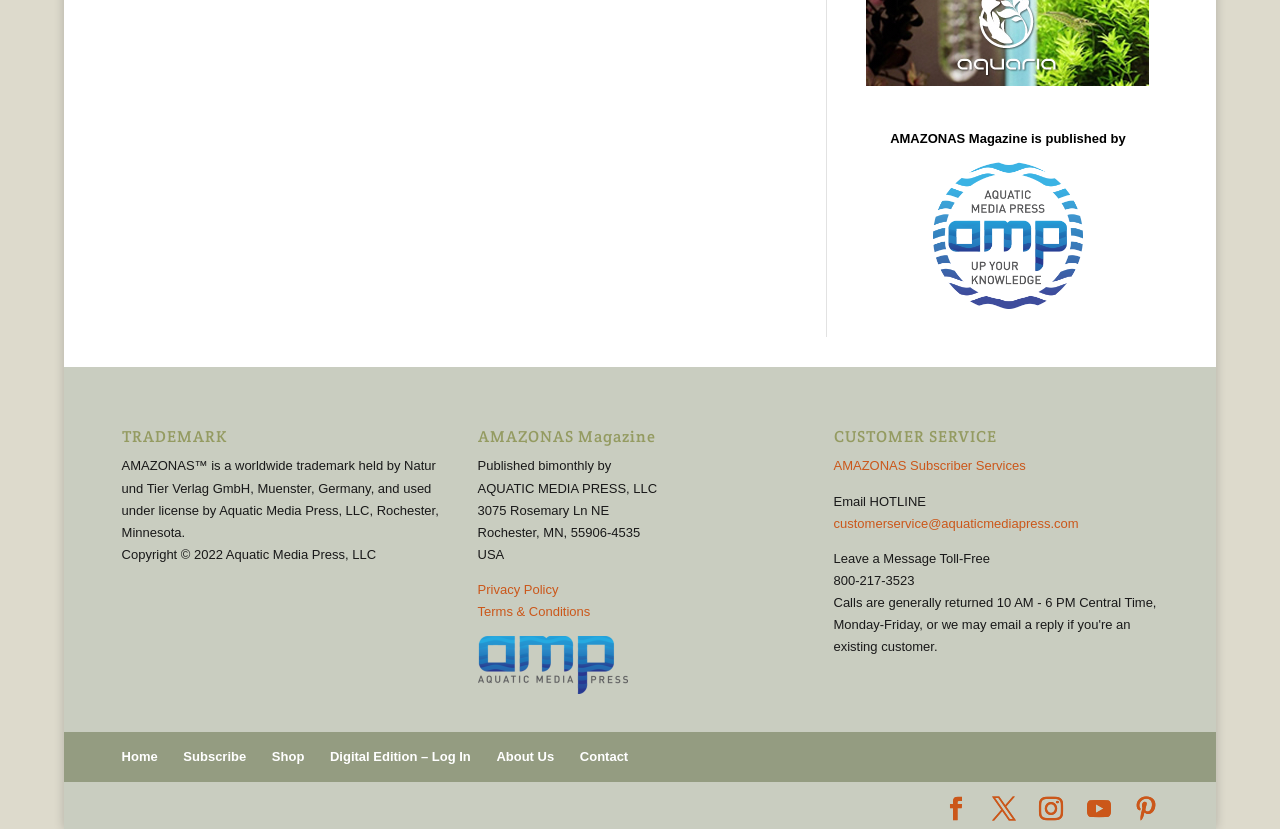Locate the bounding box coordinates of the clickable area needed to fulfill the instruction: "Visit the 'About Us' page".

[0.388, 0.904, 0.433, 0.922]